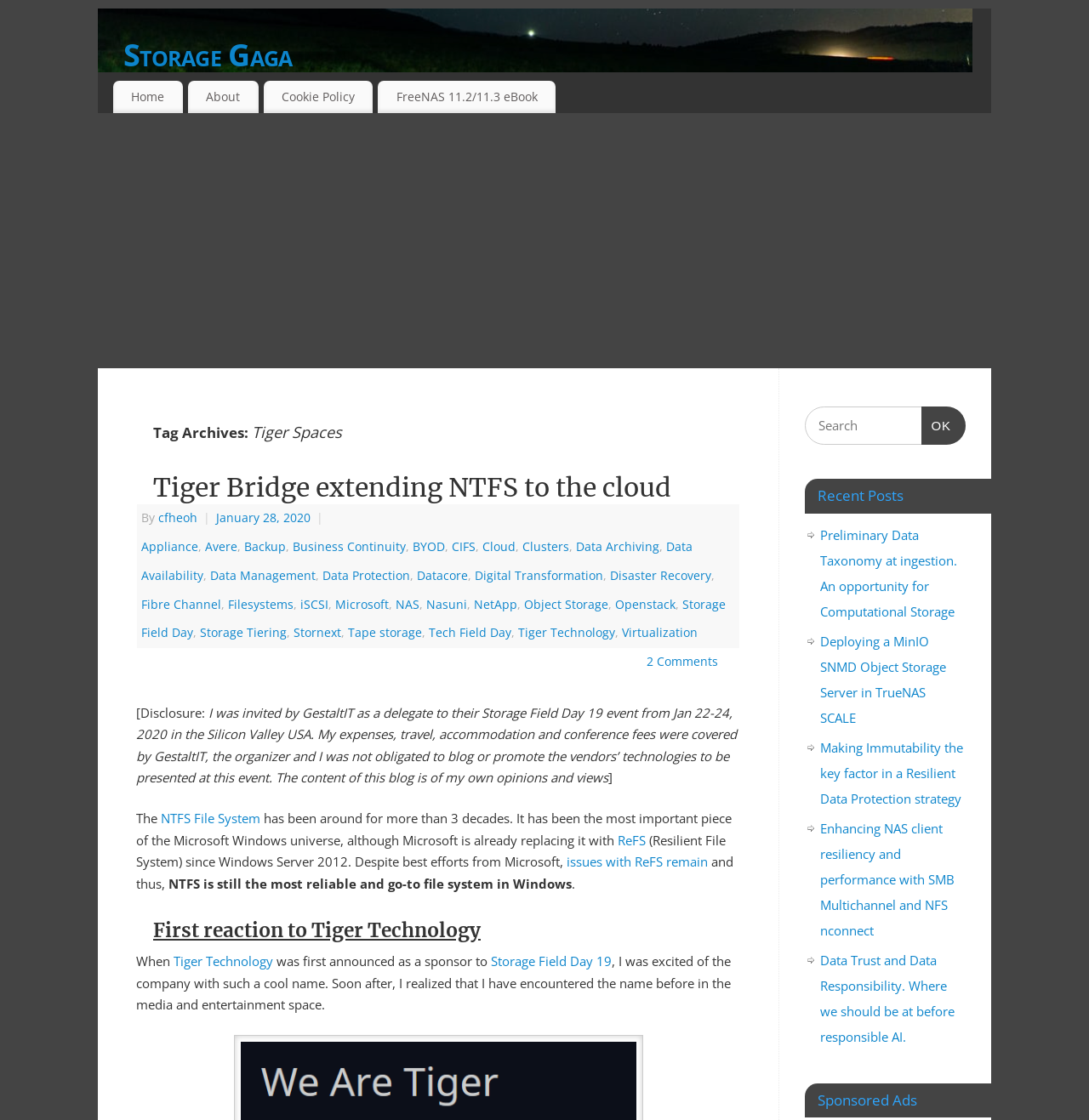Identify the bounding box coordinates of the element that should be clicked to fulfill this task: "Click on the Storage Gaga link". The coordinates should be provided as four float numbers between 0 and 1, i.e., [left, top, right, bottom].

[0.113, 0.03, 0.91, 0.068]